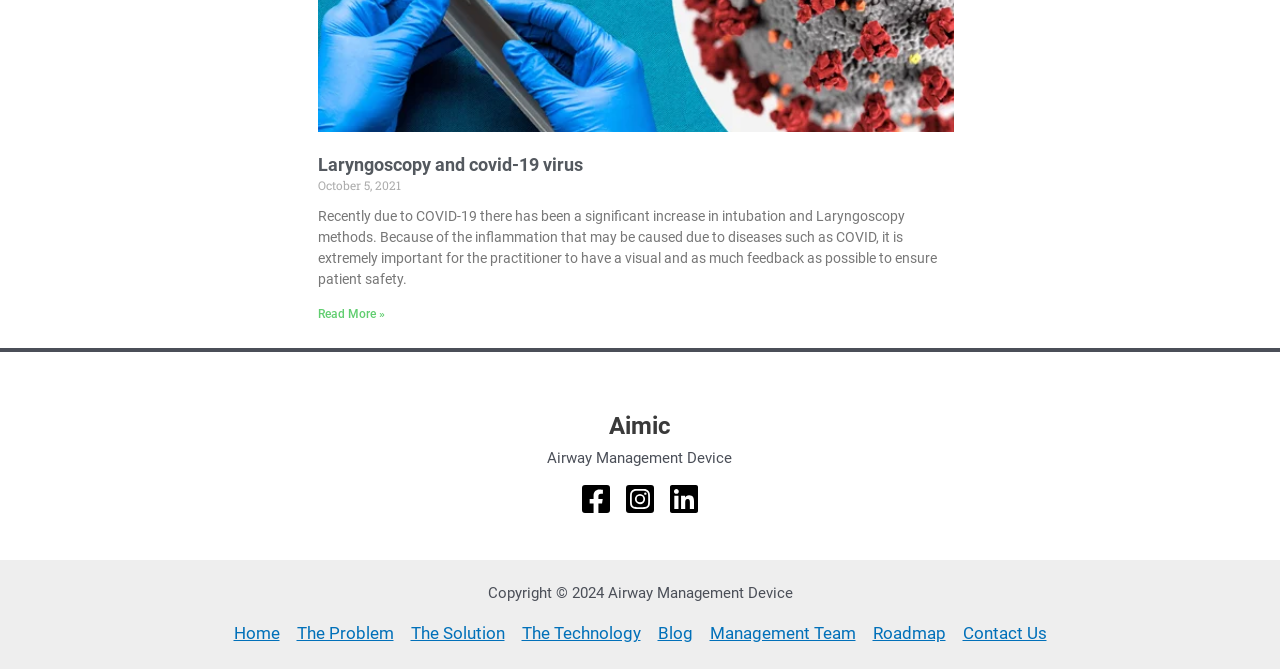How many navigation links are there?
Analyze the screenshot and provide a detailed answer to the question.

I counted the number of navigation links by looking at the links 'Home', 'The Problem', 'The Solution', 'The Technology', 'Blog', 'Management Team', 'Roadmap', and 'Contact Us' which are located at the bottom of the page.